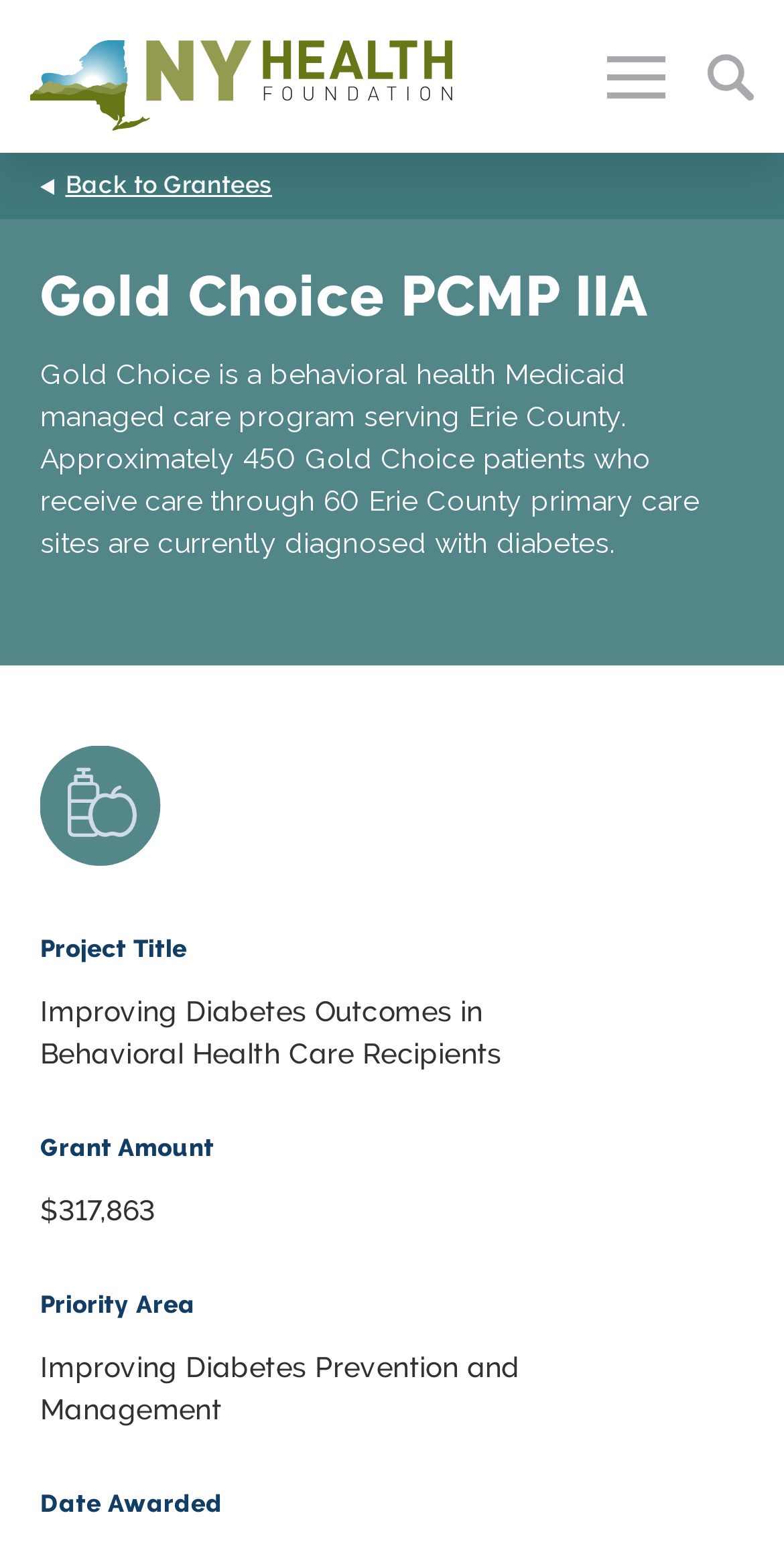Provide a single word or phrase answer to the question: 
What is the priority area of the project?

Improving Diabetes Prevention and Management